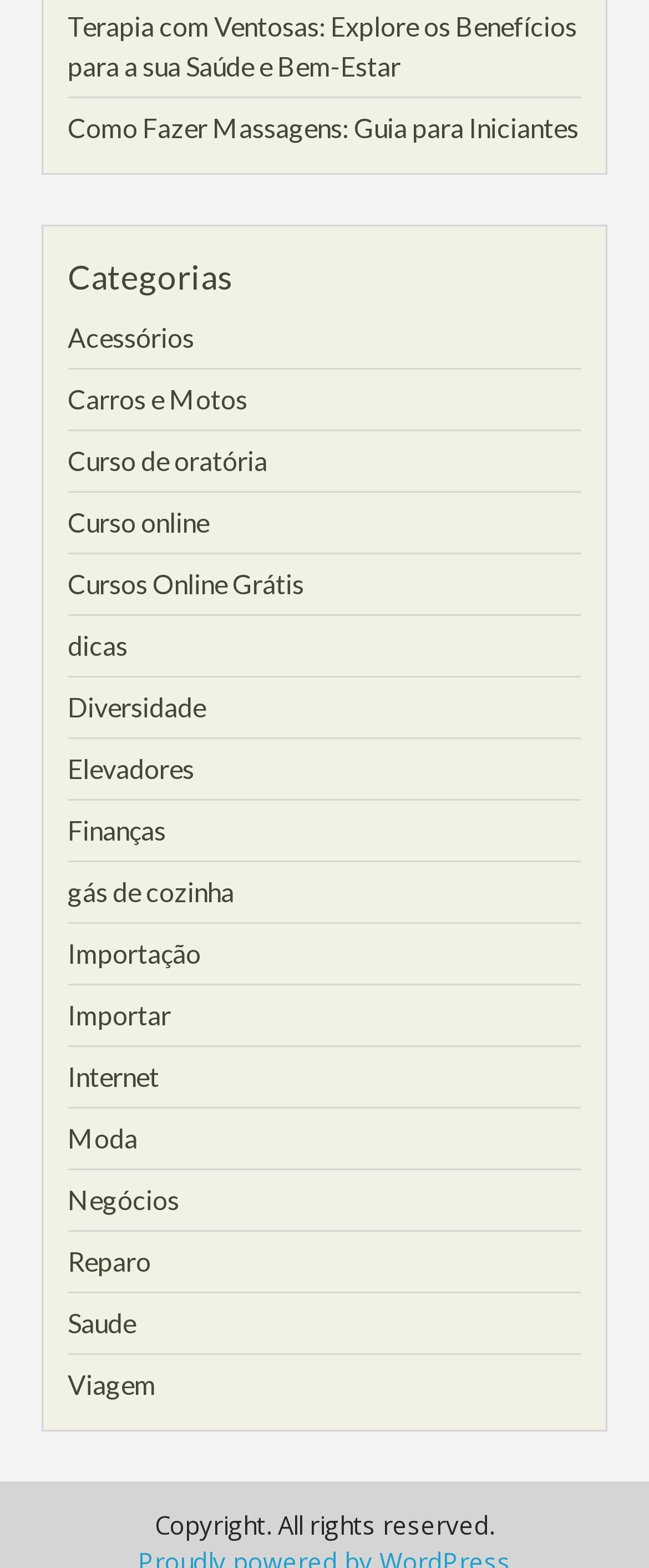Can you identify the bounding box coordinates of the clickable region needed to carry out this instruction: 'Explore the benefits of cupping therapy for health and wellness'? The coordinates should be four float numbers within the range of 0 to 1, stated as [left, top, right, bottom].

[0.104, 0.006, 0.889, 0.052]